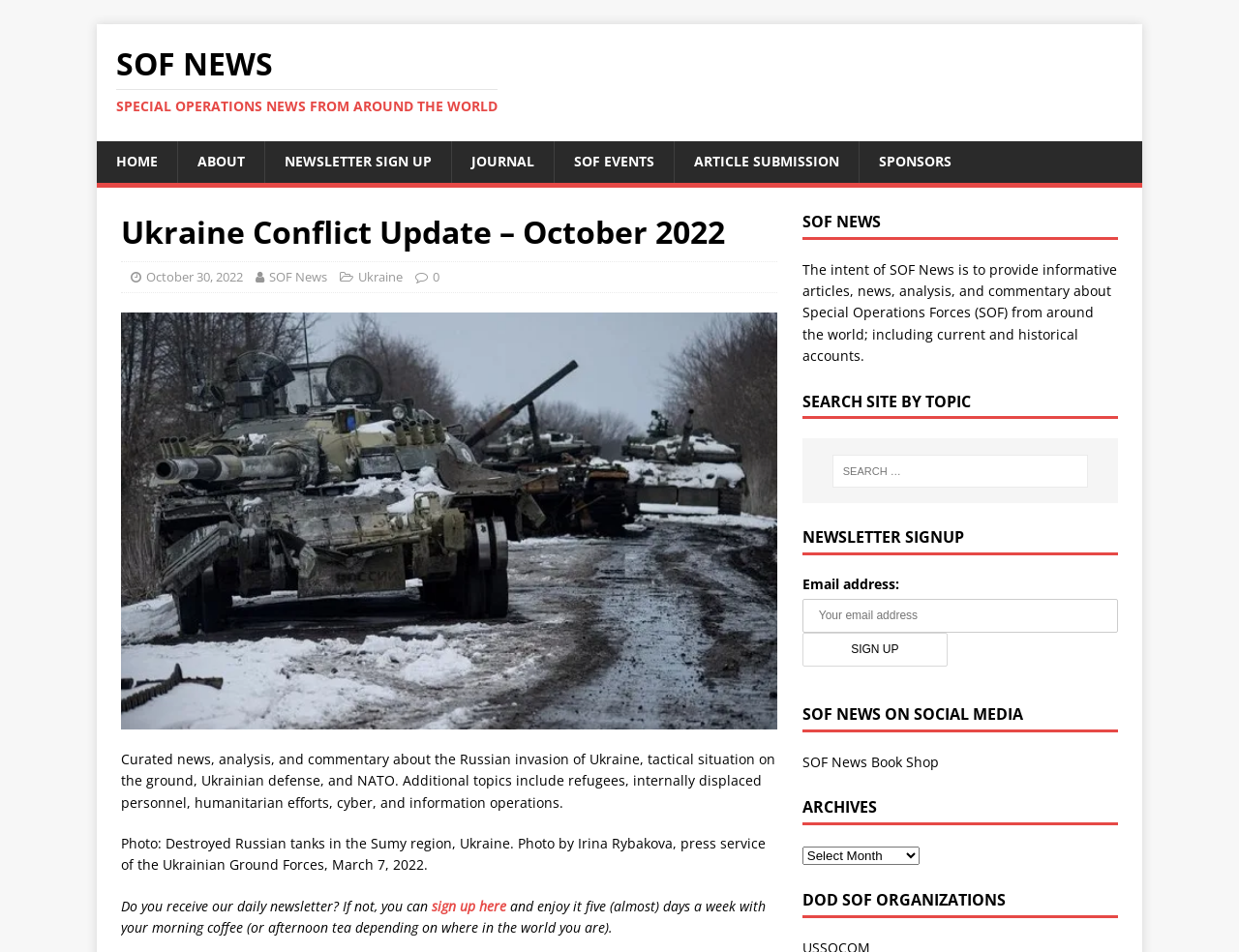Identify the bounding box for the UI element described as: "SOF News Book Shop". Ensure the coordinates are four float numbers between 0 and 1, formatted as [left, top, right, bottom].

[0.647, 0.79, 0.758, 0.81]